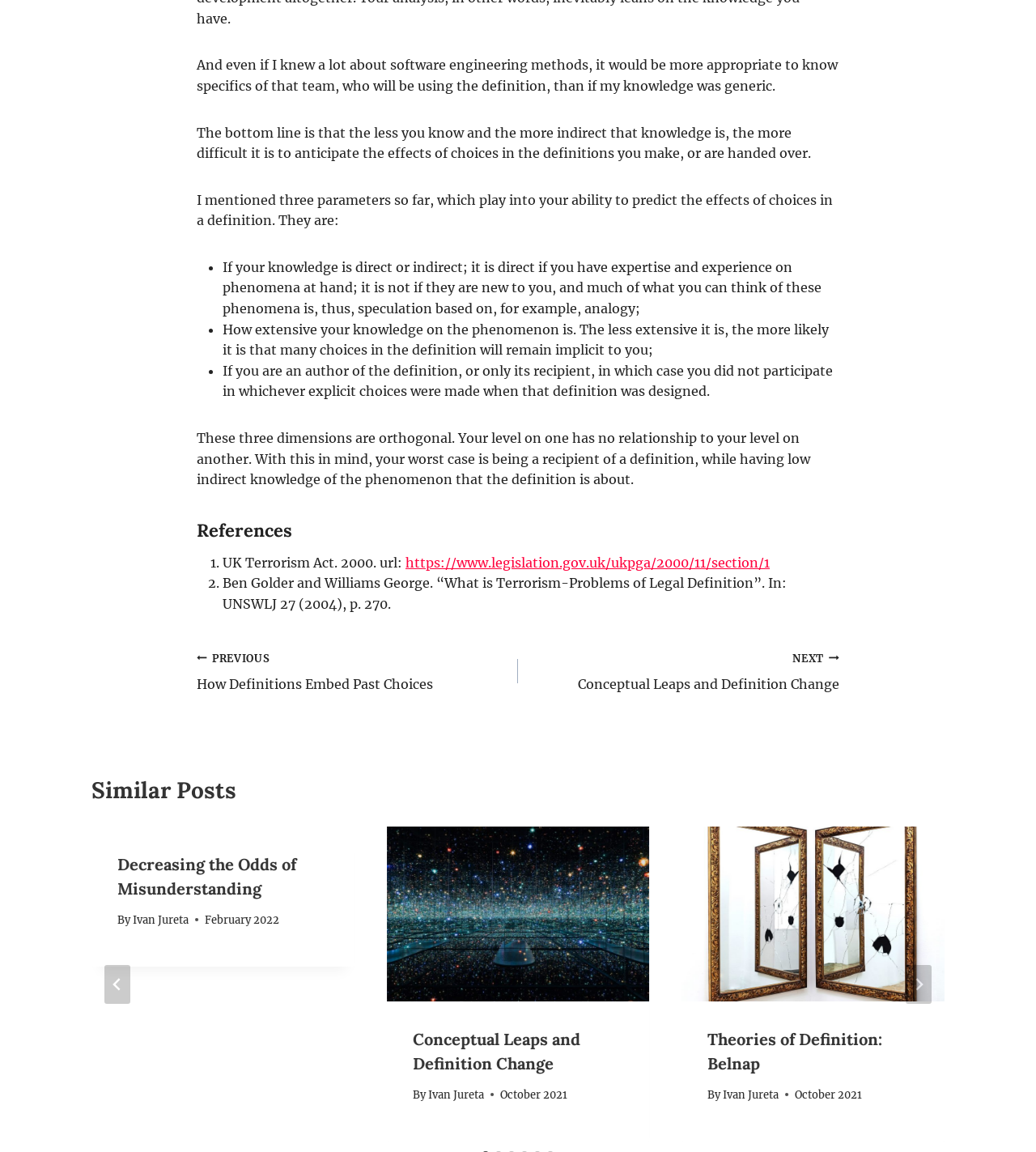What is the title of the first reference?
Answer the question in a detailed and comprehensive manner.

The first reference is titled 'UK Terrorism Act. 2000' and has a URL 'https://www.legislation.gov.uk/ukpga/2000/11/section/1'.